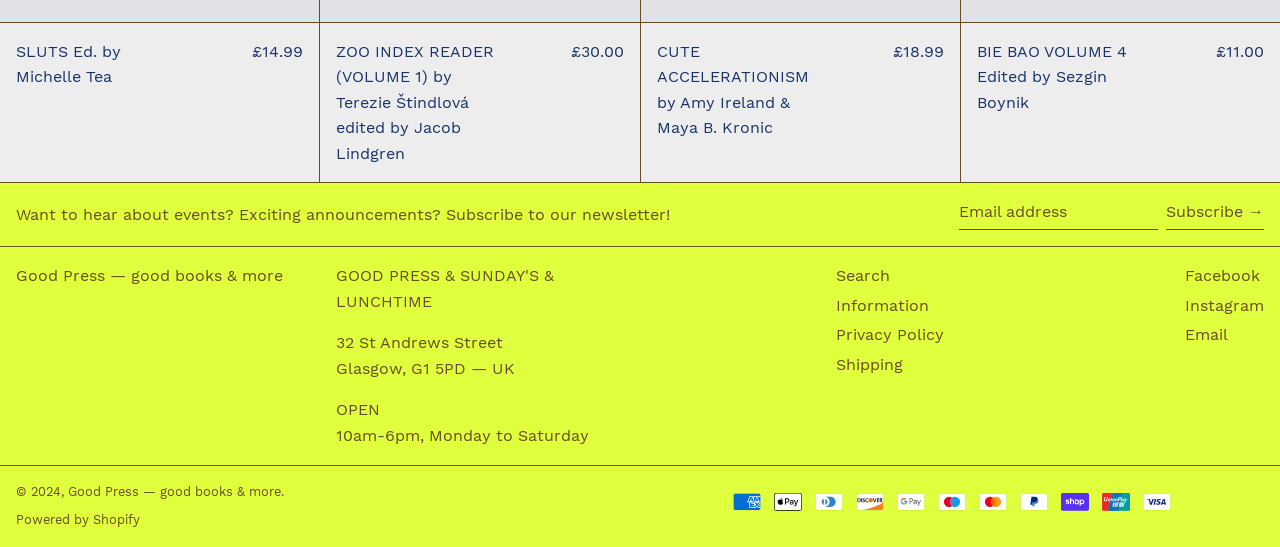Locate the bounding box coordinates of the area you need to click to fulfill this instruction: 'Show more articles'. The coordinates must be in the form of four float numbers ranging from 0 to 1: [left, top, right, bottom].

None